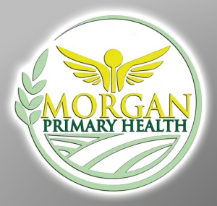Generate an elaborate caption for the given image.

The image features the logo of Morgan Primary Health, a healthcare provider that emphasizes comprehensive and integrative health services. The logo is prominently designed, showcasing a circular emblem with a golden winged figure symbolizing care and well-being at the center. Surrounding this figure are leafy elements, symbolizing growth and natural health. The text "MORGAN" is displayed in bold, vibrant yellow, while "PRIMARY HEALTH" is written in a complementary green, reflecting the organization's commitment to mental and integrative health care. This logo represents Morgan Primary Health's dedication to serving the Meridian, Boise, and Treasure Valley areas in Idaho with a focus on nurturing and holistic approaches to patient care.